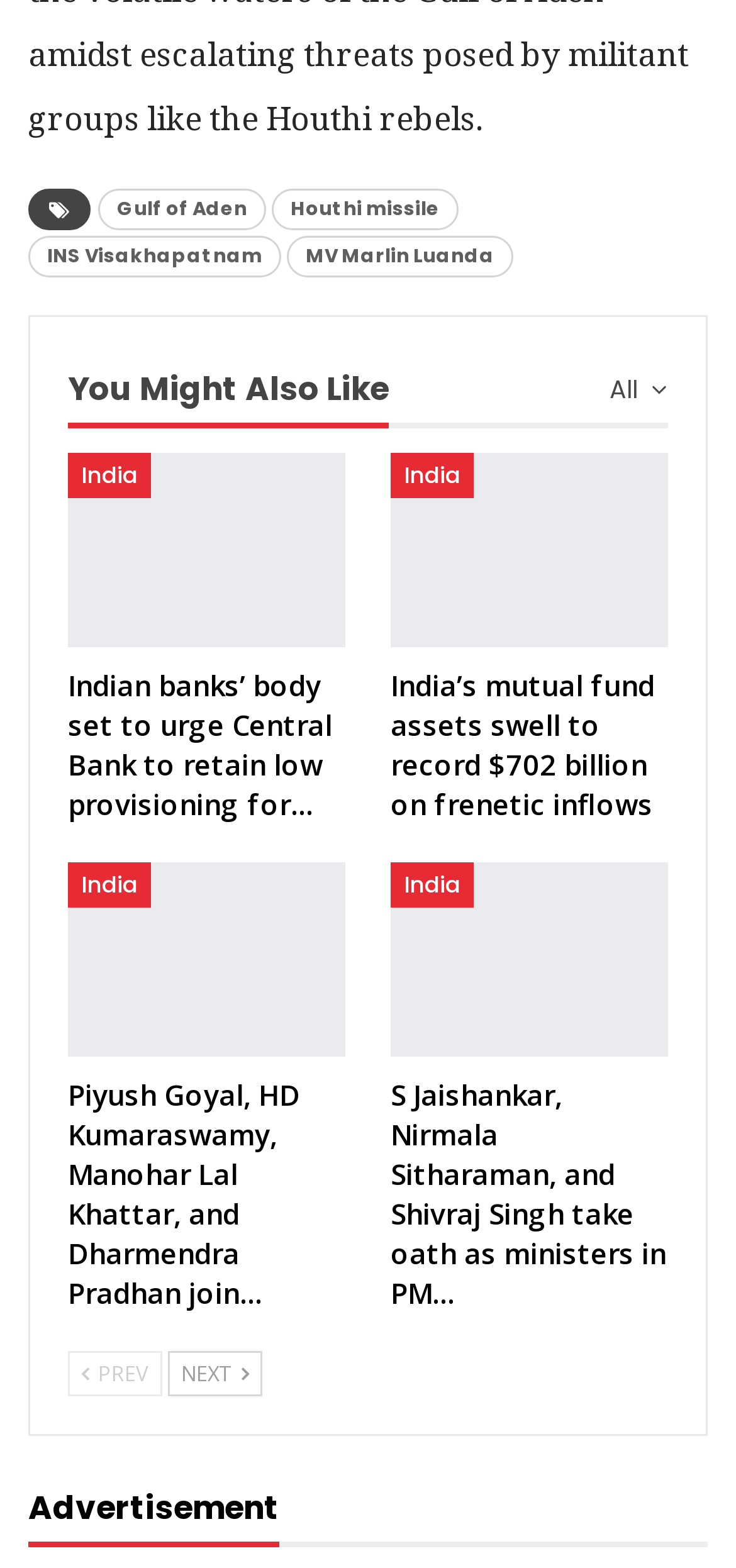Determine the bounding box coordinates for the area that should be clicked to carry out the following instruction: "Click on the link to read about India’s mutual fund assets".

[0.531, 0.289, 0.908, 0.412]